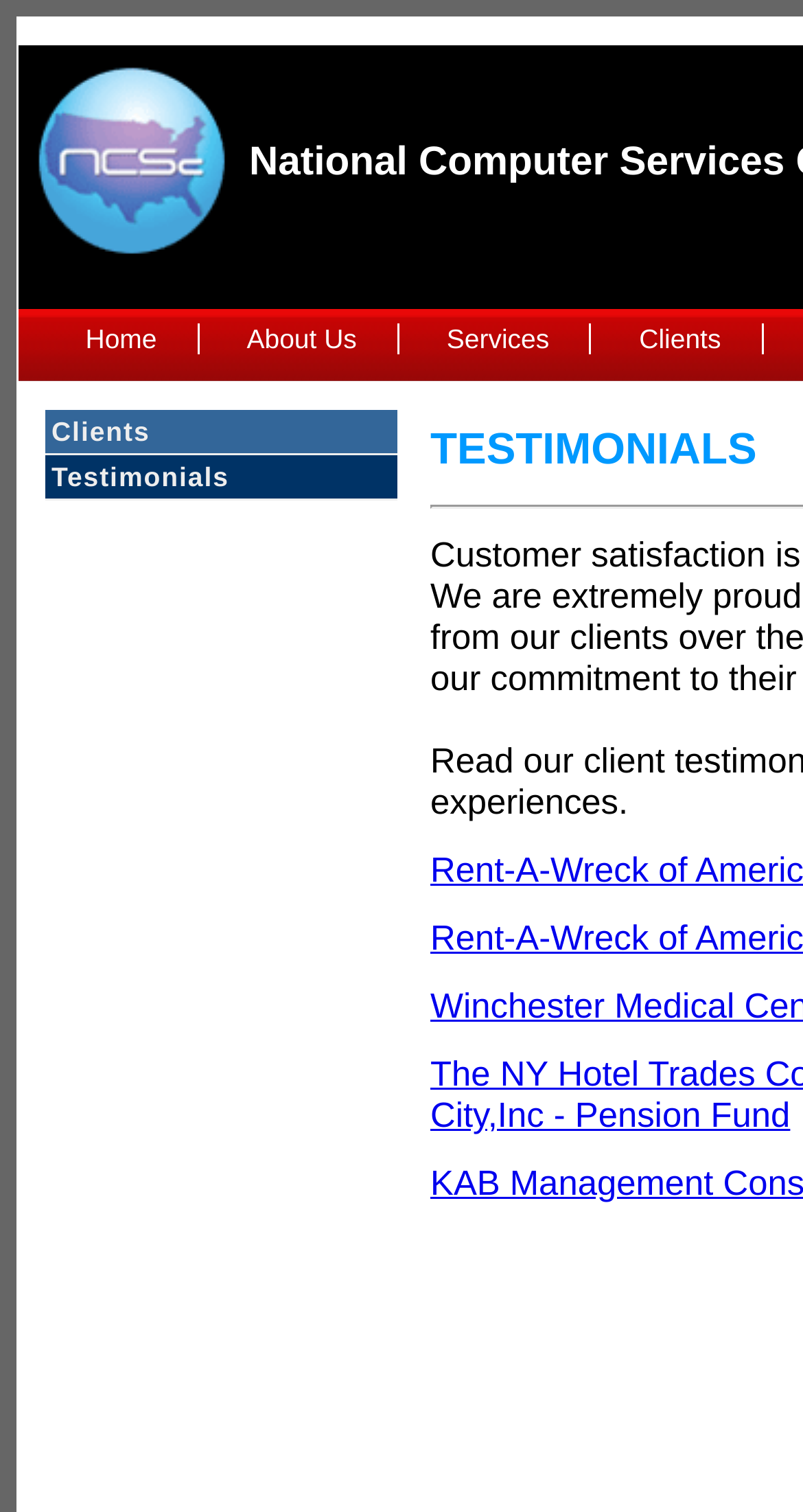Given the element description, predict the bounding box coordinates in the format (top-left x, top-left y, bottom-right x, bottom-right y), using floating point numbers between 0 and 1: Home

[0.056, 0.213, 0.248, 0.234]